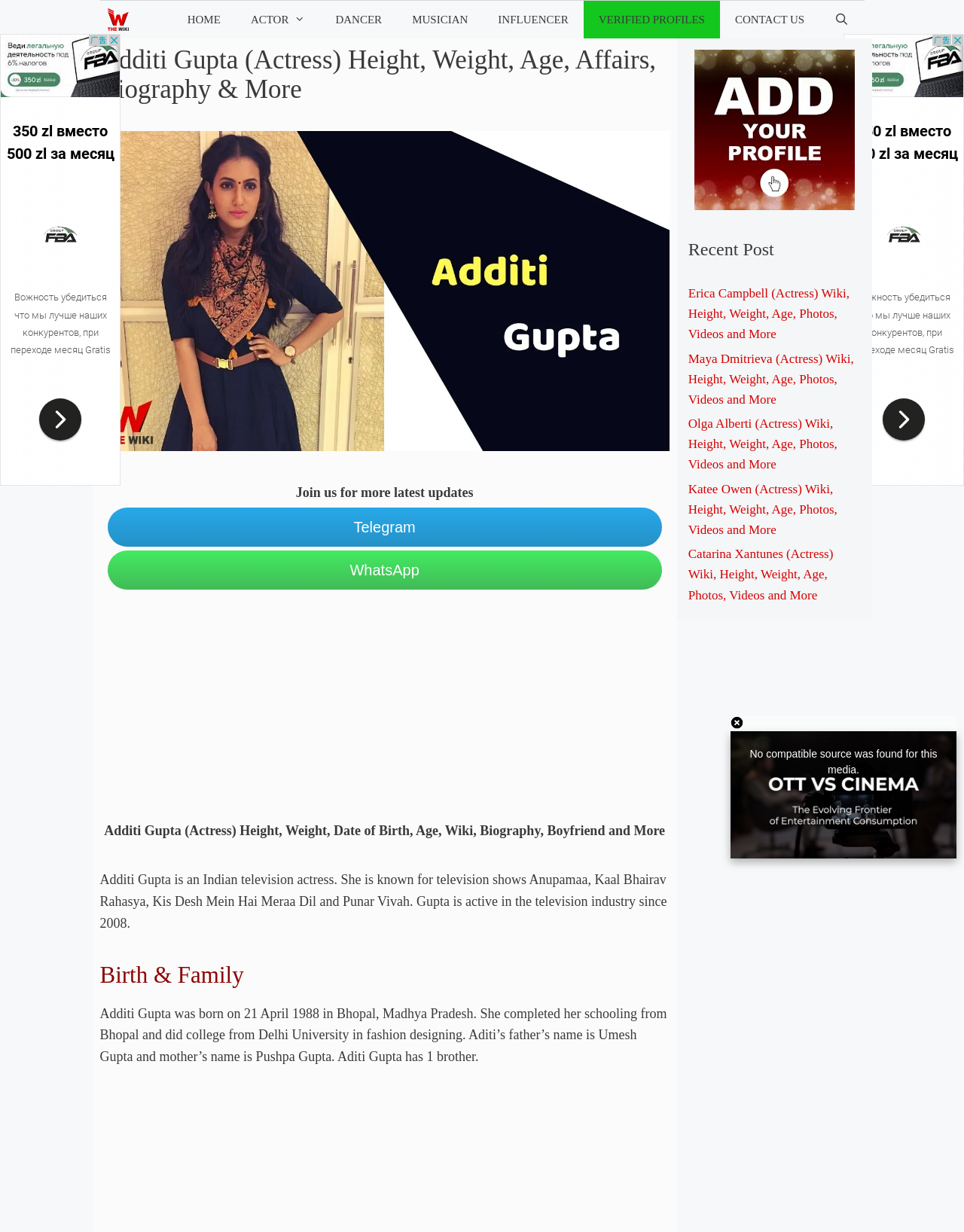What is the date of birth of Additi Gupta?
From the screenshot, supply a one-word or short-phrase answer.

21 April 1988